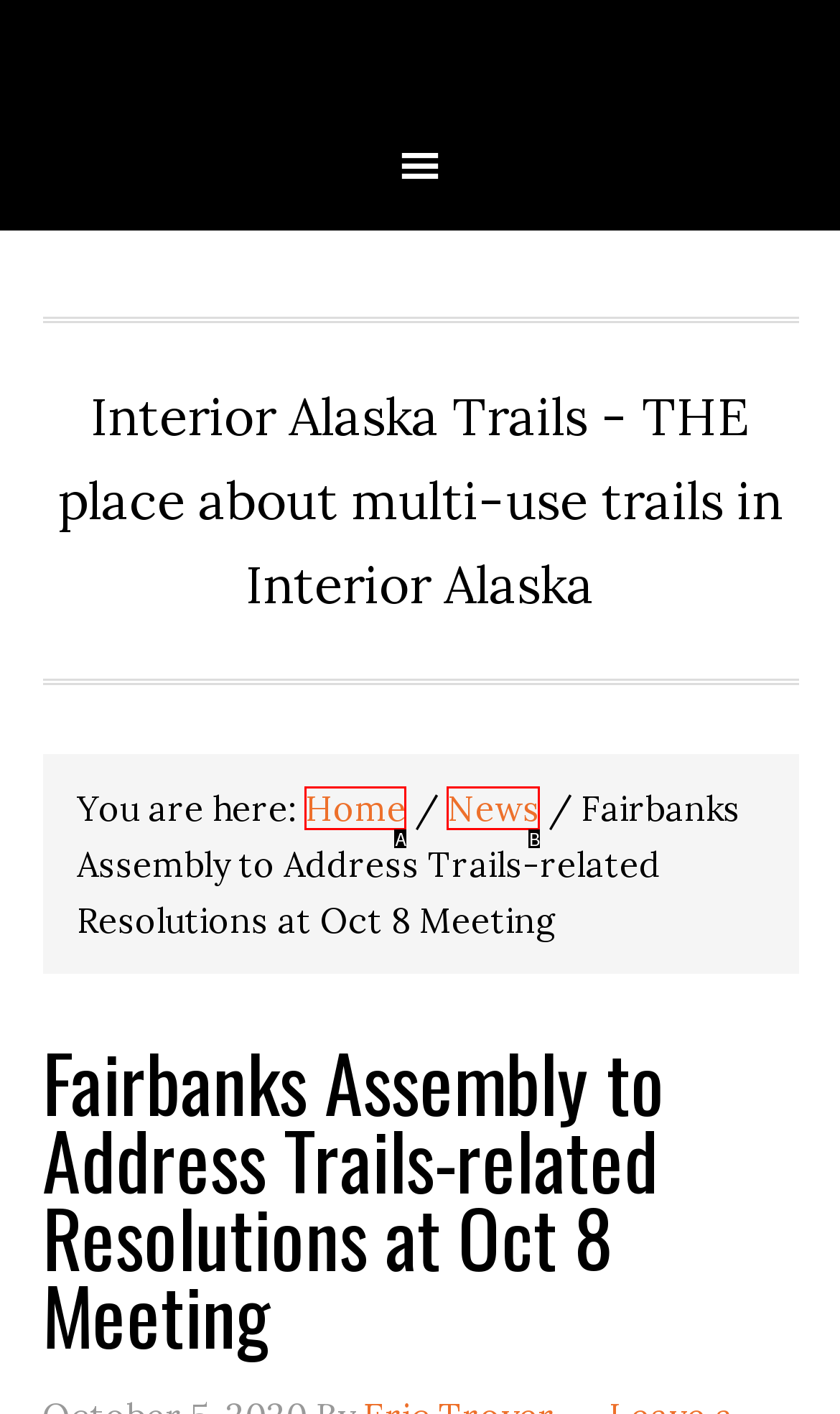From the options presented, which lettered element matches this description: Home
Reply solely with the letter of the matching option.

A